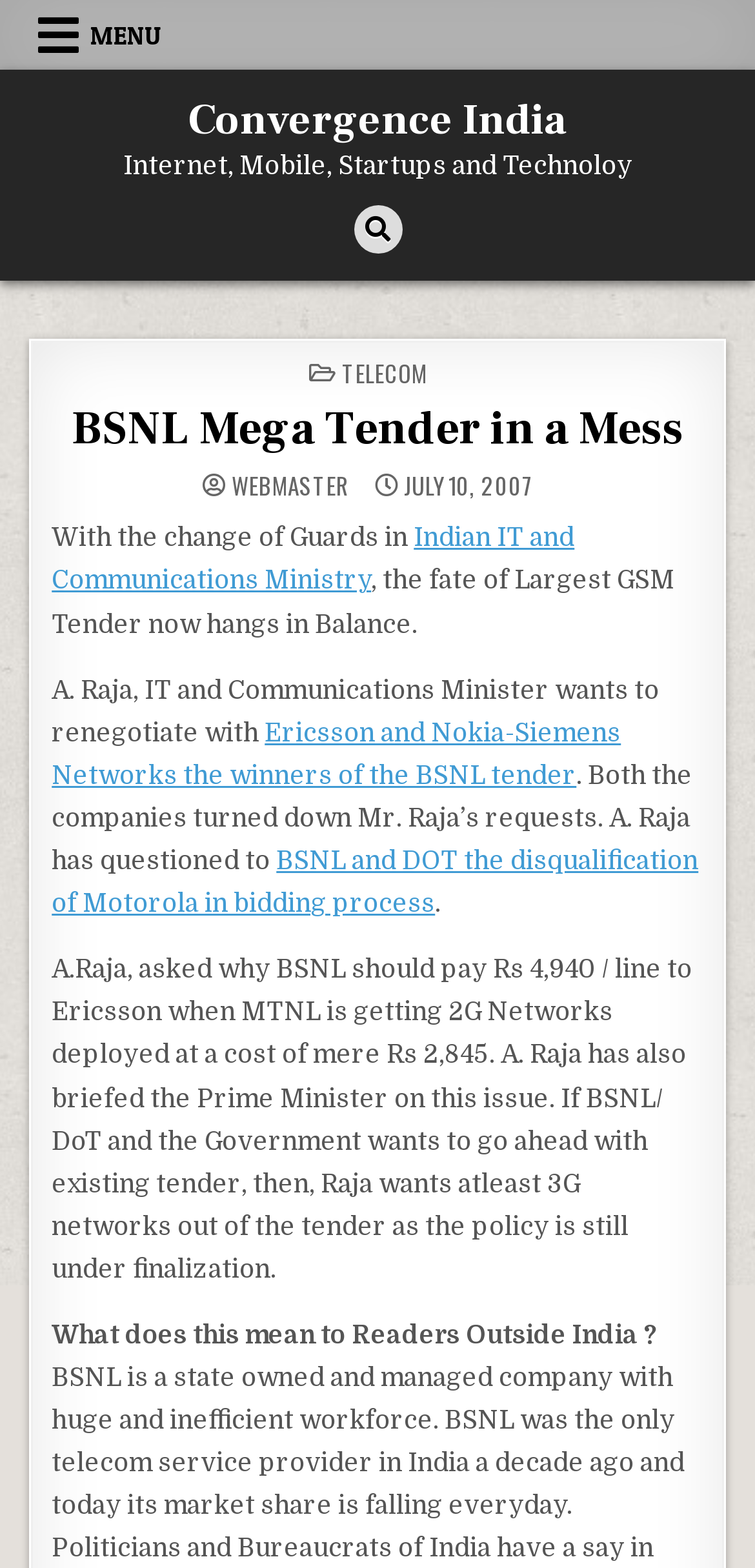Please answer the following query using a single word or phrase: 
What is the policy mentioned in the article that is still under finalization?

3G networks policy